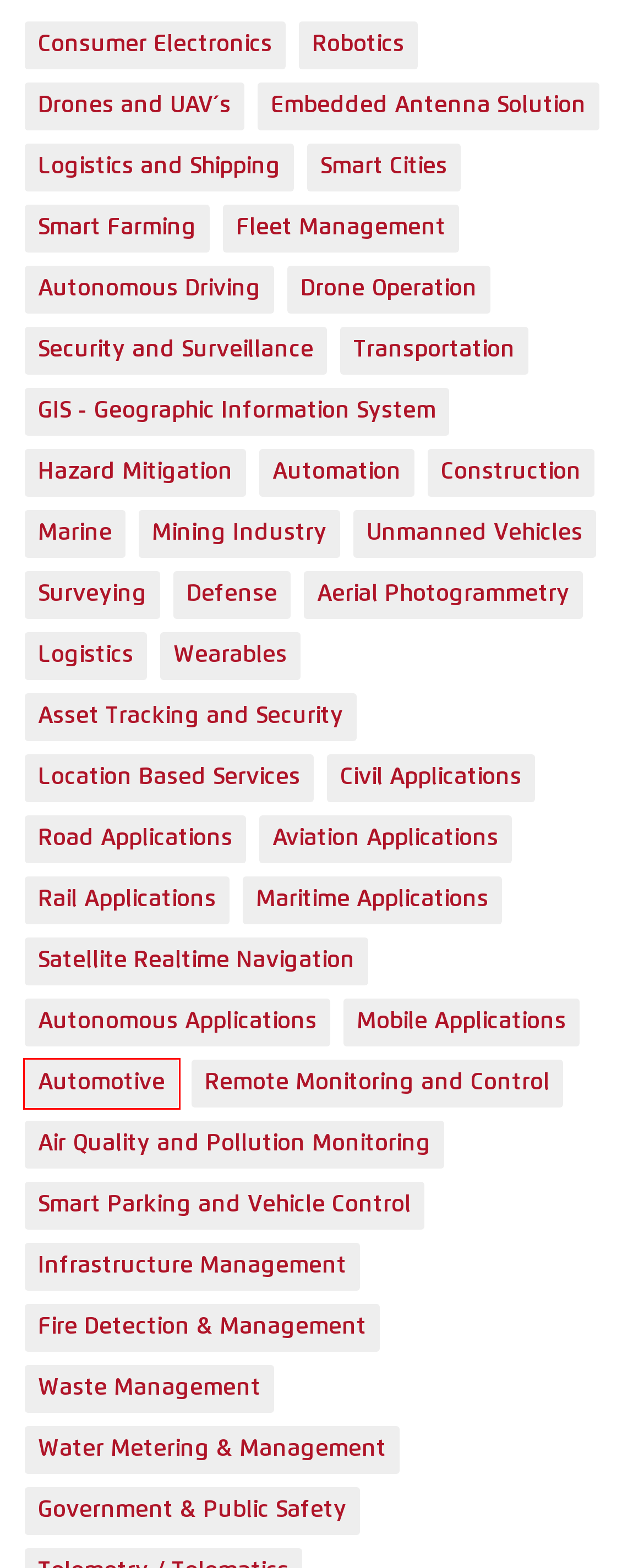Consider the screenshot of a webpage with a red bounding box and select the webpage description that best describes the new page that appears after clicking the element inside the red box. Here are the candidates:
A. Fire Detection and Management Antennas Manufacturer | 2J Antennas
B. Automation Antennas Manufacturer | 2J Antennas
C. Marine Antennas Manufacturer | 2J Antennas
D. Mining Industry Antennas Manufacturer | 2J Antennas
E. Automotive Antennas Manufacturer | 2J Antennas
F. Asset Tracking and Security Antennas Manufacturer | 2J Antennas
G. Autonomous Applications Antennas Manufacturer | 2J Antennas
H. Autonomous Driving Antennas Manufacturer | 2J Antennas

E